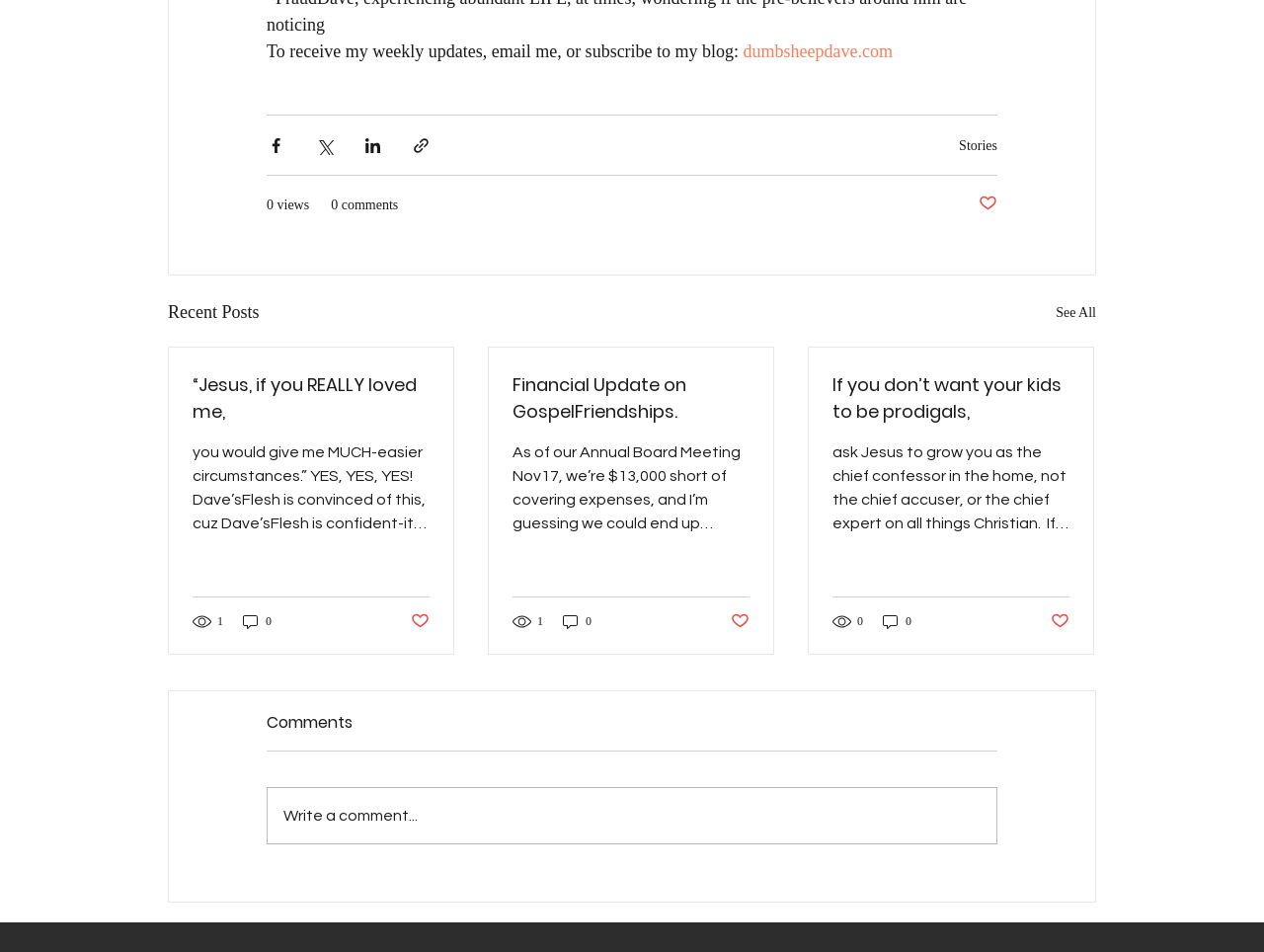Bounding box coordinates are given in the format (top-left x, top-left y, bottom-right x, bottom-right y). All values should be floating point numbers between 0 and 1. Provide the bounding box coordinate for the UI element described as: Financial Update on GospelFriendships.

[0.405, 0.39, 0.593, 0.446]